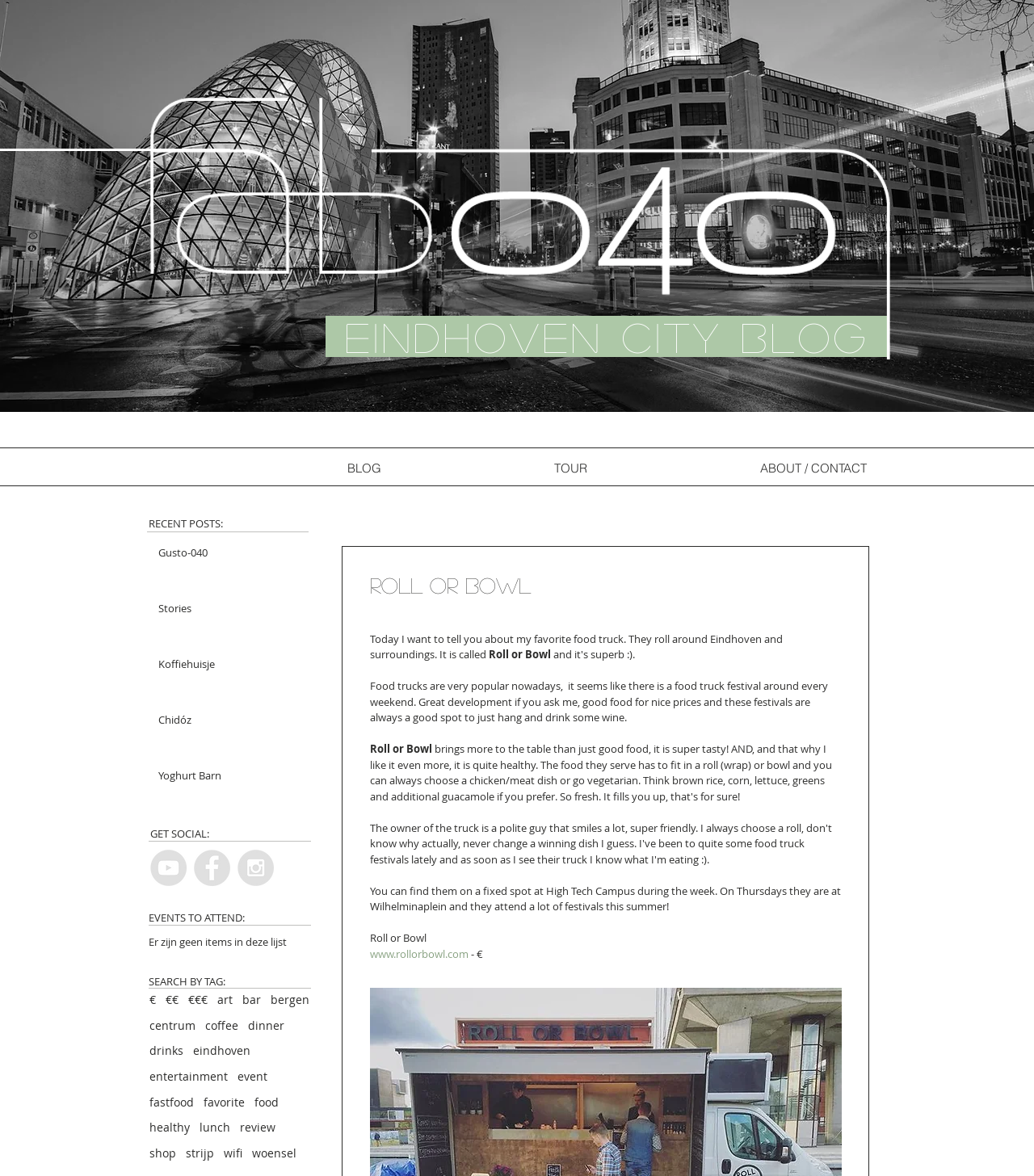Identify the bounding box coordinates of the area that should be clicked in order to complete the given instruction: "Read the 'Stories' article". The bounding box coordinates should be four float numbers between 0 and 1, i.e., [left, top, right, bottom].

[0.144, 0.503, 0.302, 0.547]